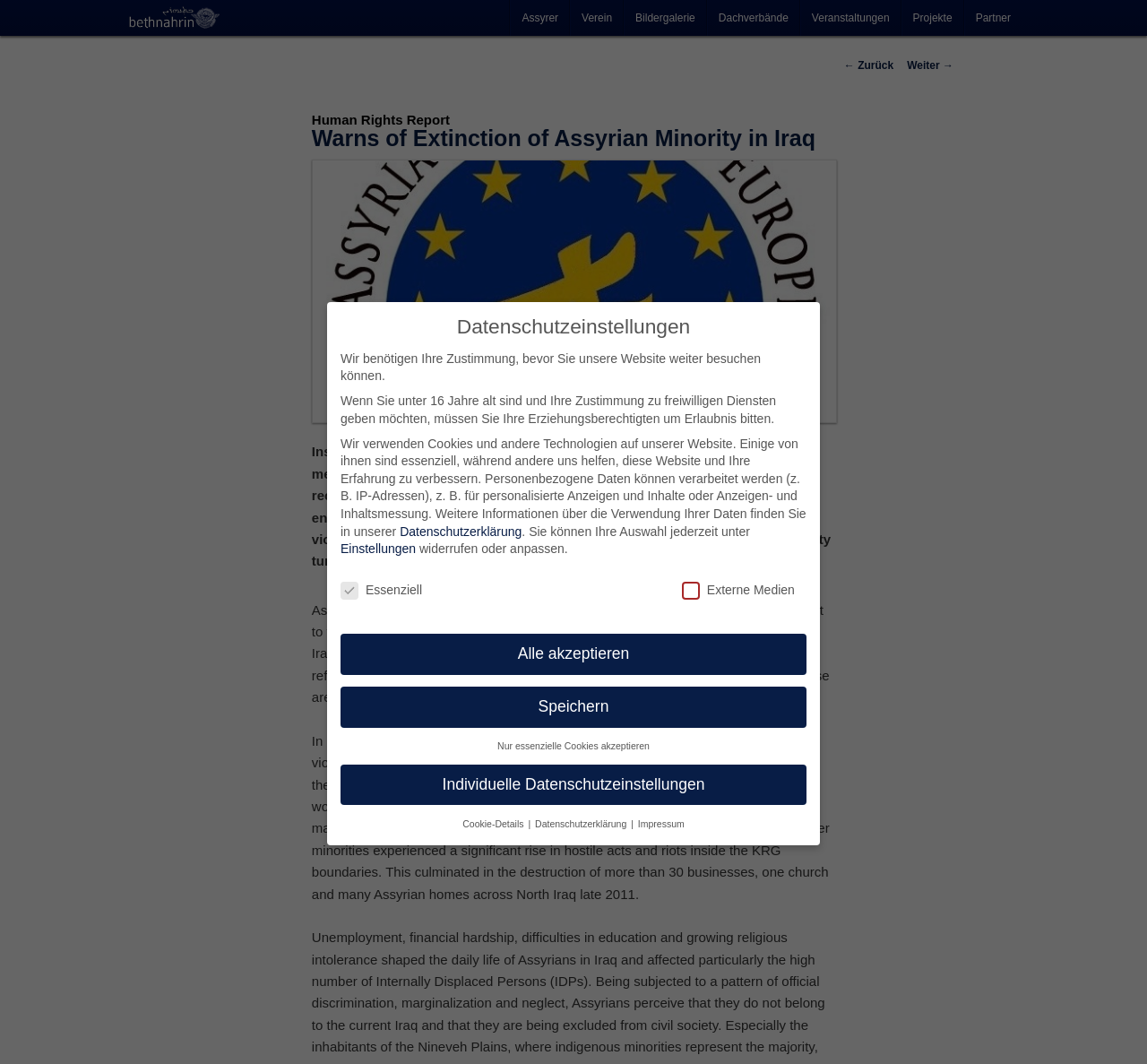Find the bounding box of the UI element described as: "Einstellungen". The bounding box coordinates should be given as four float values between 0 and 1, i.e., [left, top, right, bottom].

[0.297, 0.509, 0.363, 0.523]